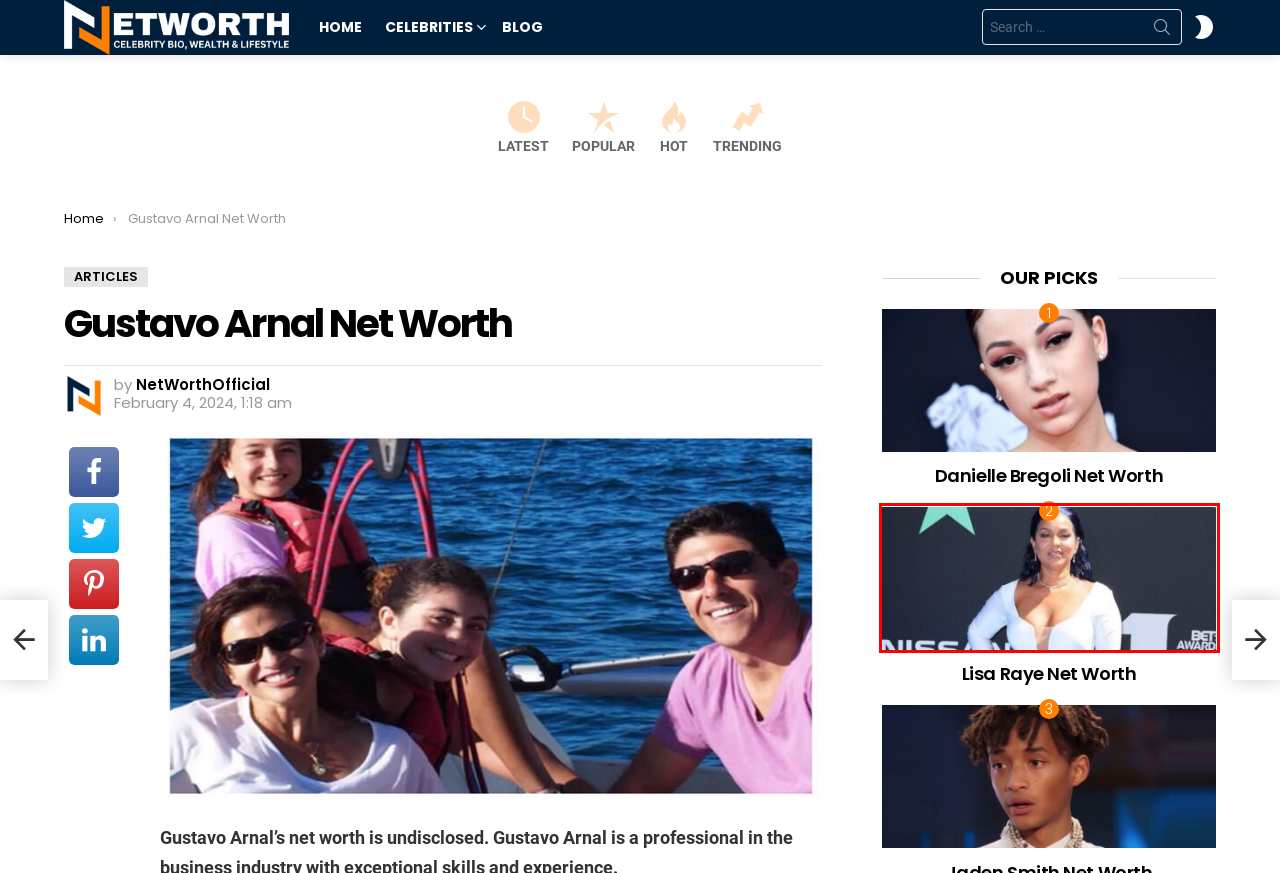Given a screenshot of a webpage with a red bounding box highlighting a UI element, choose the description that best corresponds to the new webpage after clicking the element within the red bounding box. Here are your options:
A. Net Worth Official - Celebrity Bio, Career, Wealth, Lifestyle
B. Lisa Raye Net Worth, Assets & Lifestyle in 2024
C. Articles - Net Worth Official
D. Hot - Net Worth Official
E. Harvey Levin Net Worth, Assets & Lifestyle in 2024
F. Trending - Net Worth Official
G. Popular - Net Worth Official
H. Jaden Smith Net Worth, Assets & Lifestyle in 2024

B